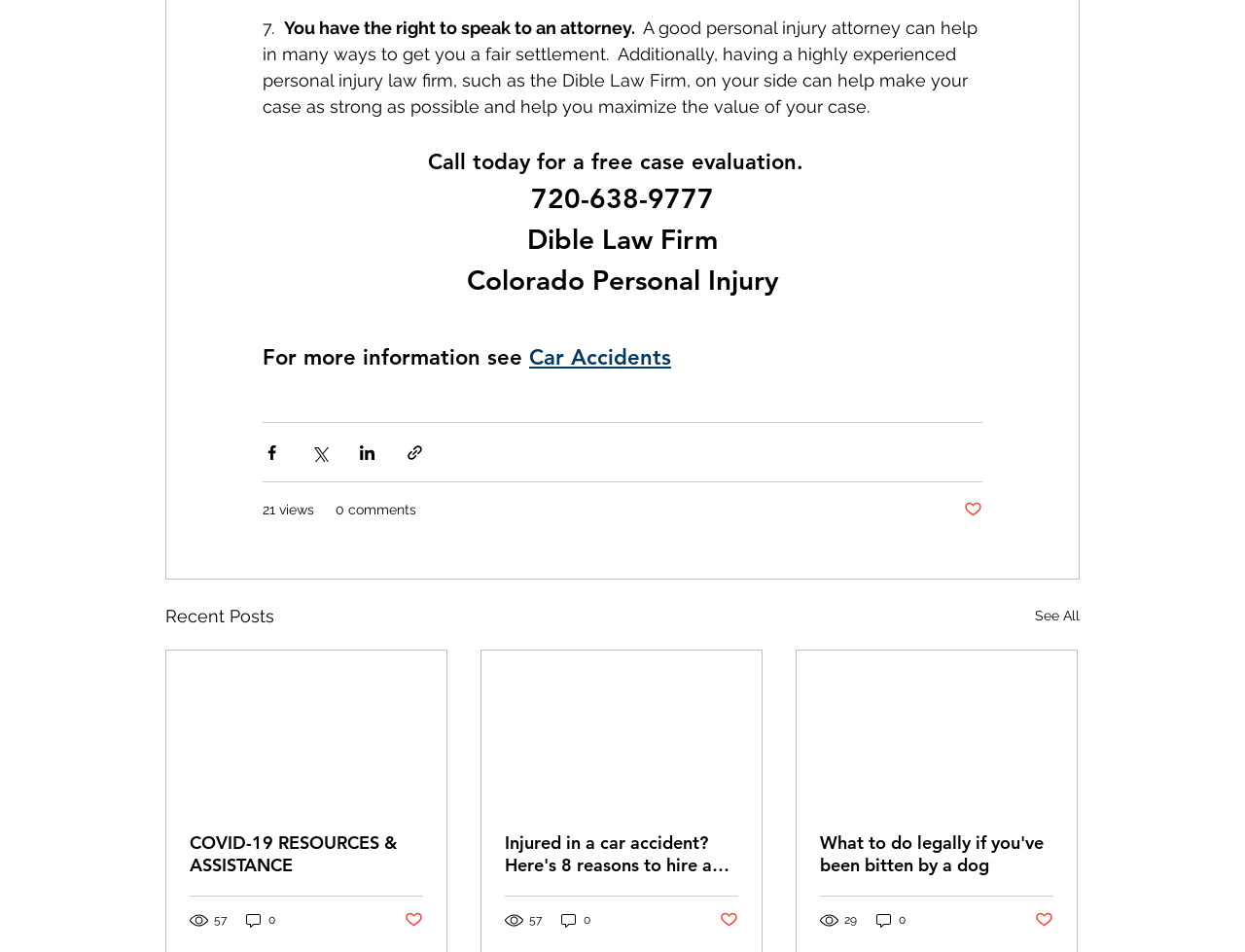What is the purpose of the button 'Share via Facebook'?
Using the image as a reference, answer with just one word or a short phrase.

To share the content on Facebook